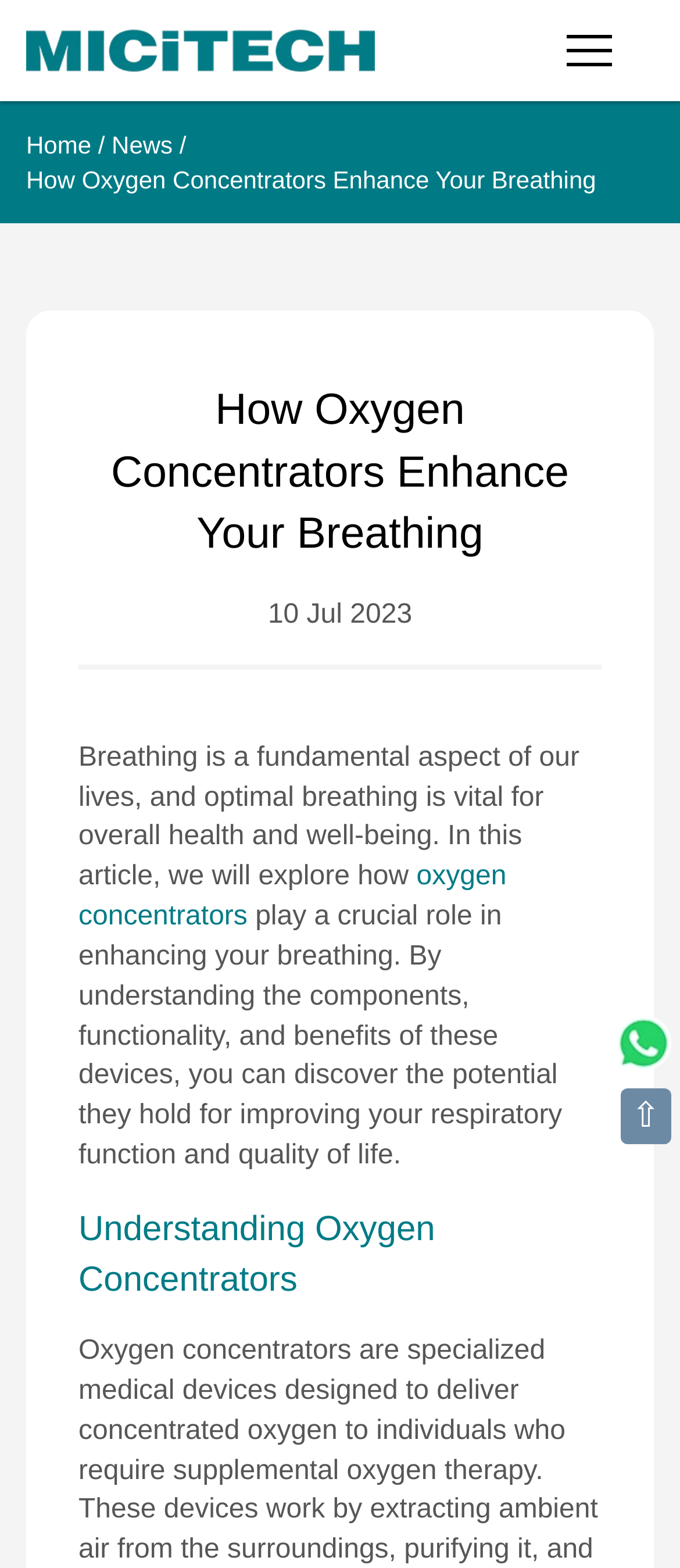Please find and generate the text of the main header of the webpage.

How Oxygen Concentrators Enhance Your Breathing